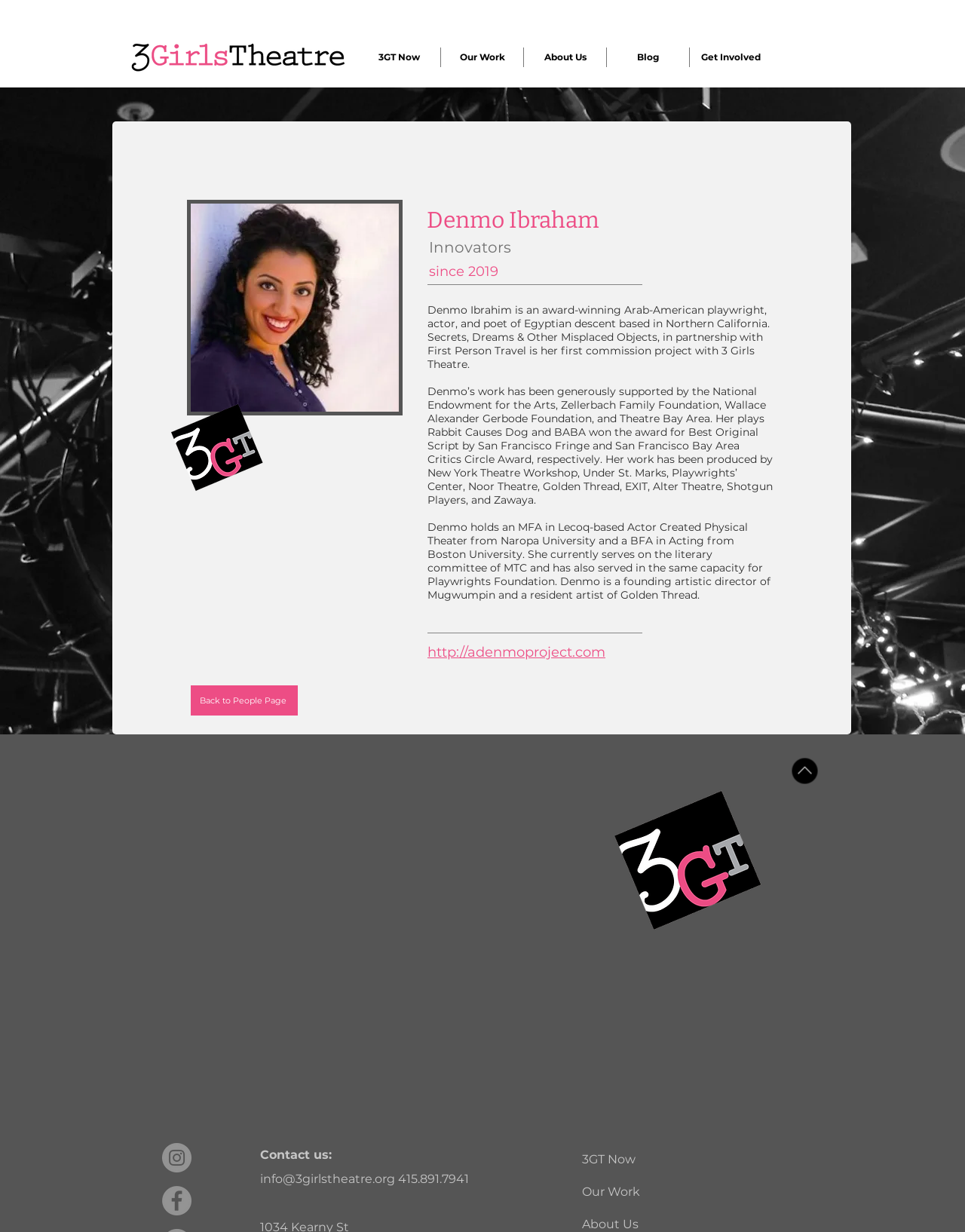Determine the bounding box coordinates of the clickable area required to perform the following instruction: "Read the 'We Can Make A Difference' article". The coordinates should be represented as four float numbers between 0 and 1: [left, top, right, bottom].

None